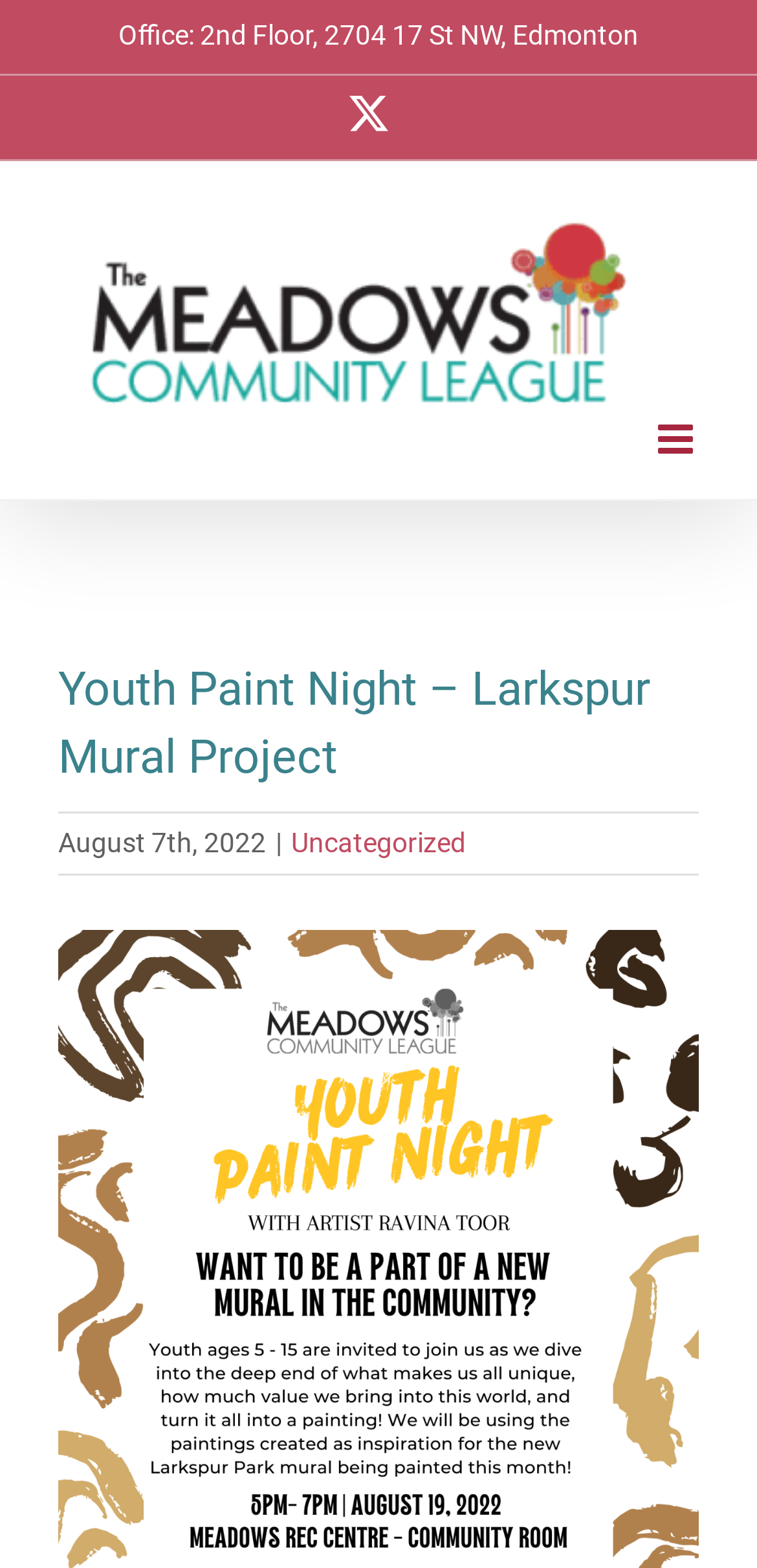Refer to the image and offer a detailed explanation in response to the question: Is the mobile menu expanded?

I found the state of the mobile menu by looking at the link element with the text 'Toggle mobile menu', which has an attribute 'expanded' set to 'False'.